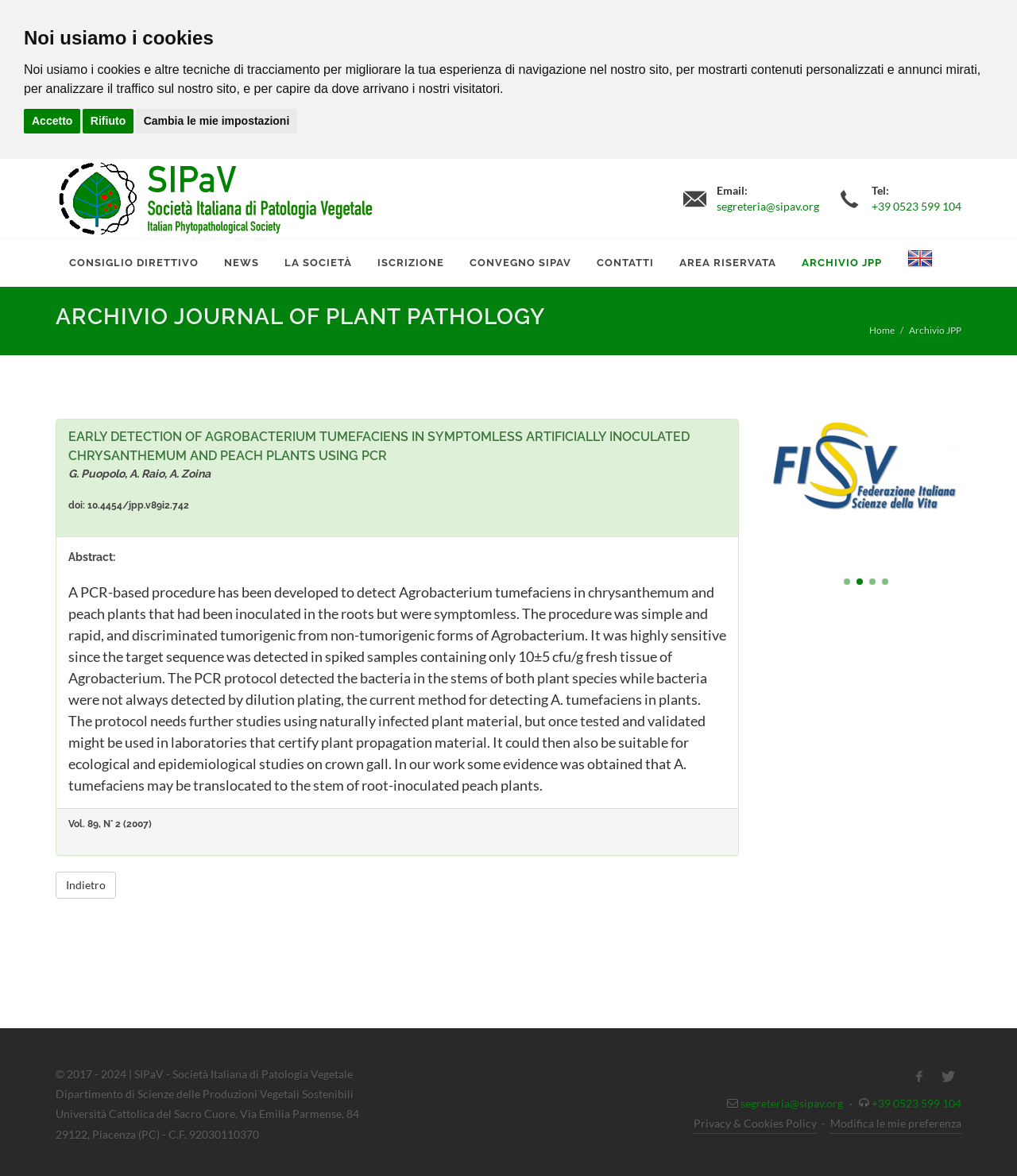Please answer the following question using a single word or phrase: 
What is the purpose of the buttons 'Accetto' and 'Rifiuto'?

To accept or refuse cookies